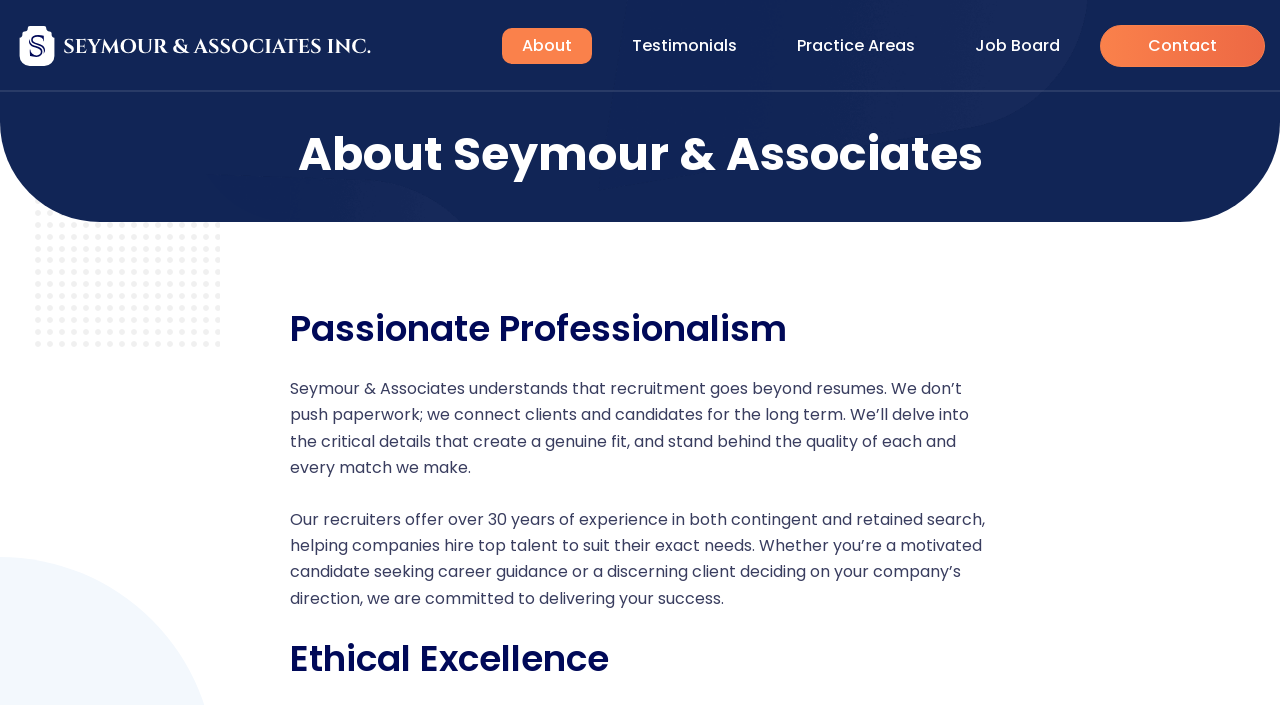Predict the bounding box coordinates of the UI element that matches this description: "Practice Areas". The coordinates should be in the format [left, top, right, bottom] with each value between 0 and 1.

[0.607, 0.04, 0.73, 0.091]